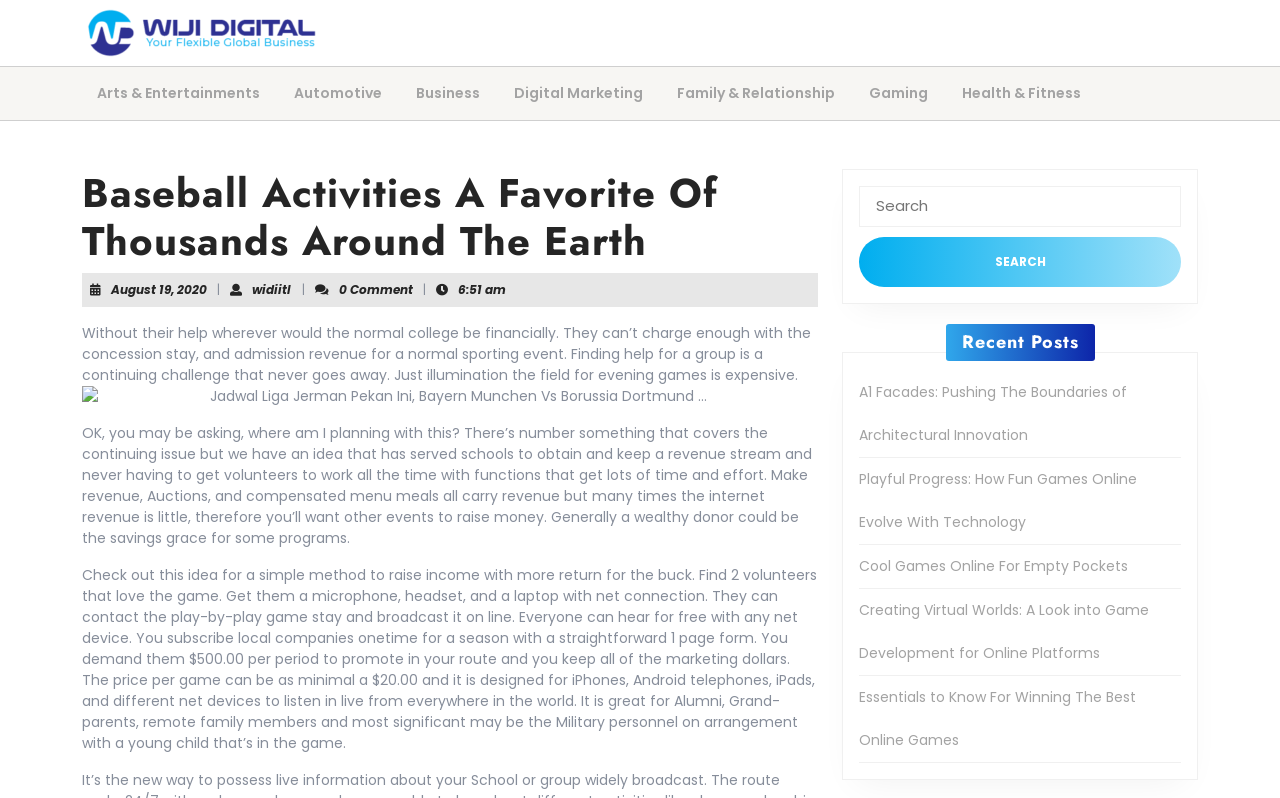Pinpoint the bounding box coordinates of the clickable area necessary to execute the following instruction: "Read the 'Baseball Activities A Favorite Of Thousands Around The Earth' article". The coordinates should be given as four float numbers between 0 and 1, namely [left, top, right, bottom].

[0.064, 0.212, 0.639, 0.332]